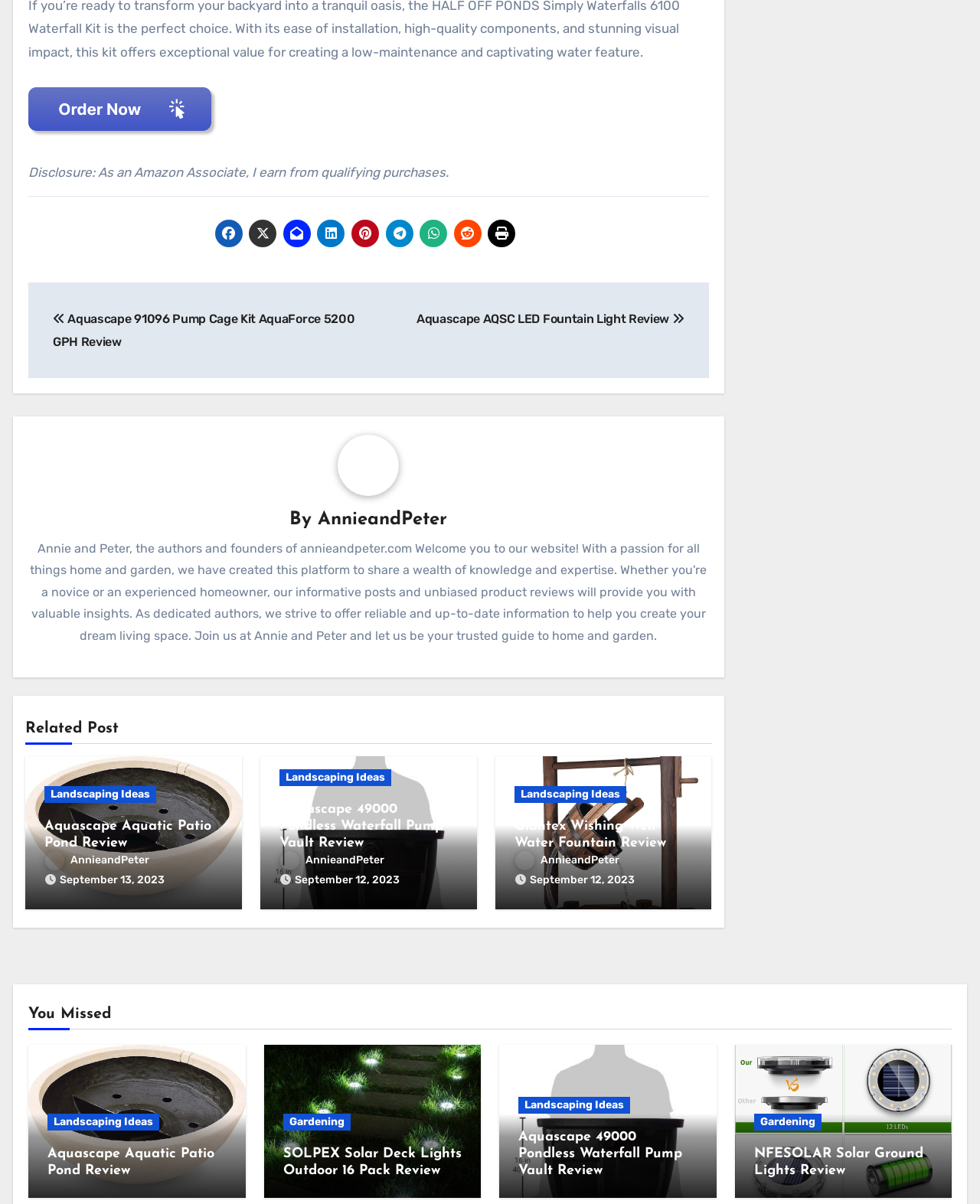What is the date of the post 'Giantex Wishing Well Water Fountain Review'?
Based on the screenshot, provide a one-word or short-phrase response.

September 12, 2023